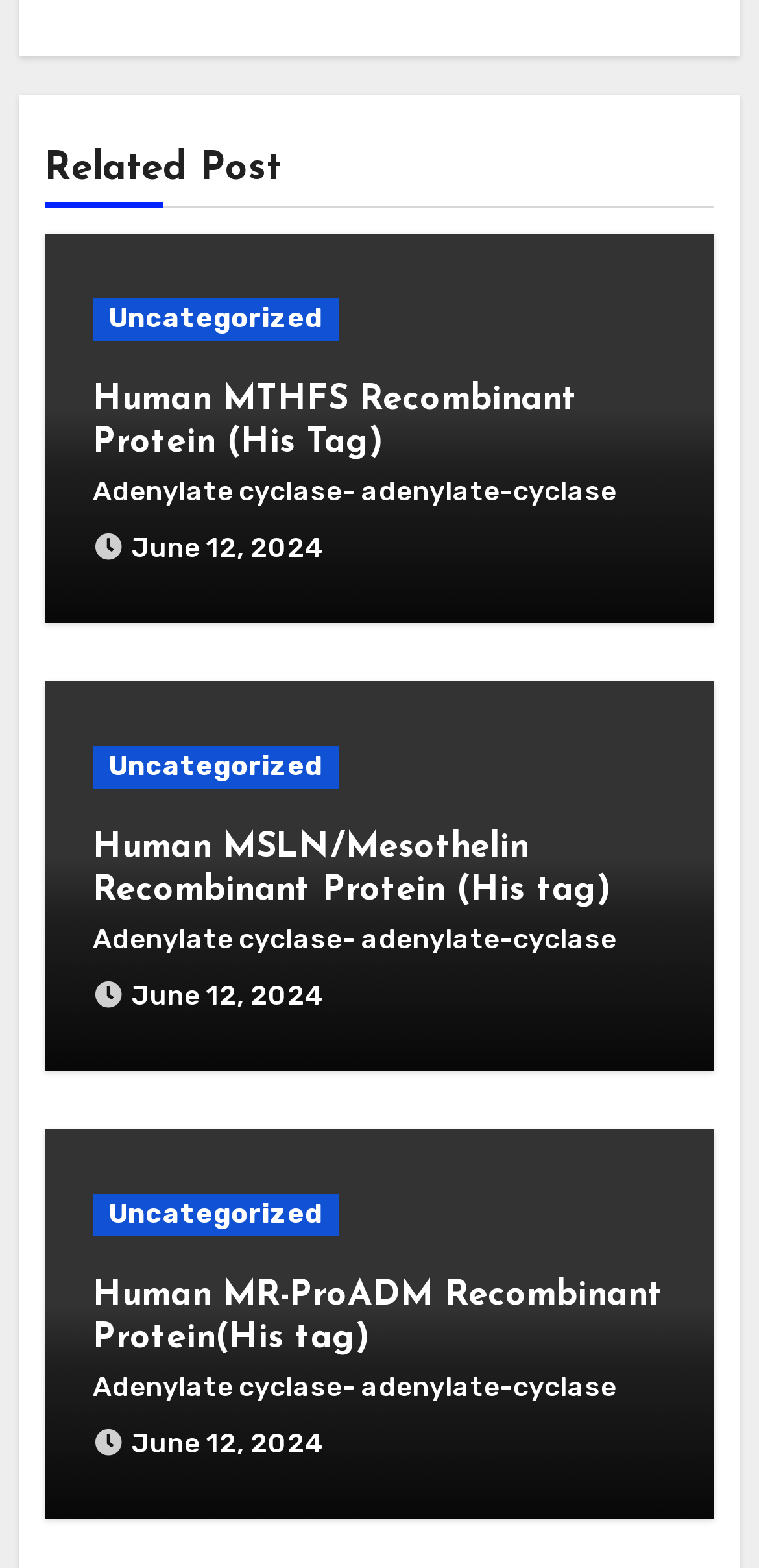Please identify the bounding box coordinates of the element's region that should be clicked to execute the following instruction: "Click on Human MTHFS Recombinant Protein link". The bounding box coordinates must be four float numbers between 0 and 1, i.e., [left, top, right, bottom].

[0.122, 0.244, 0.761, 0.294]